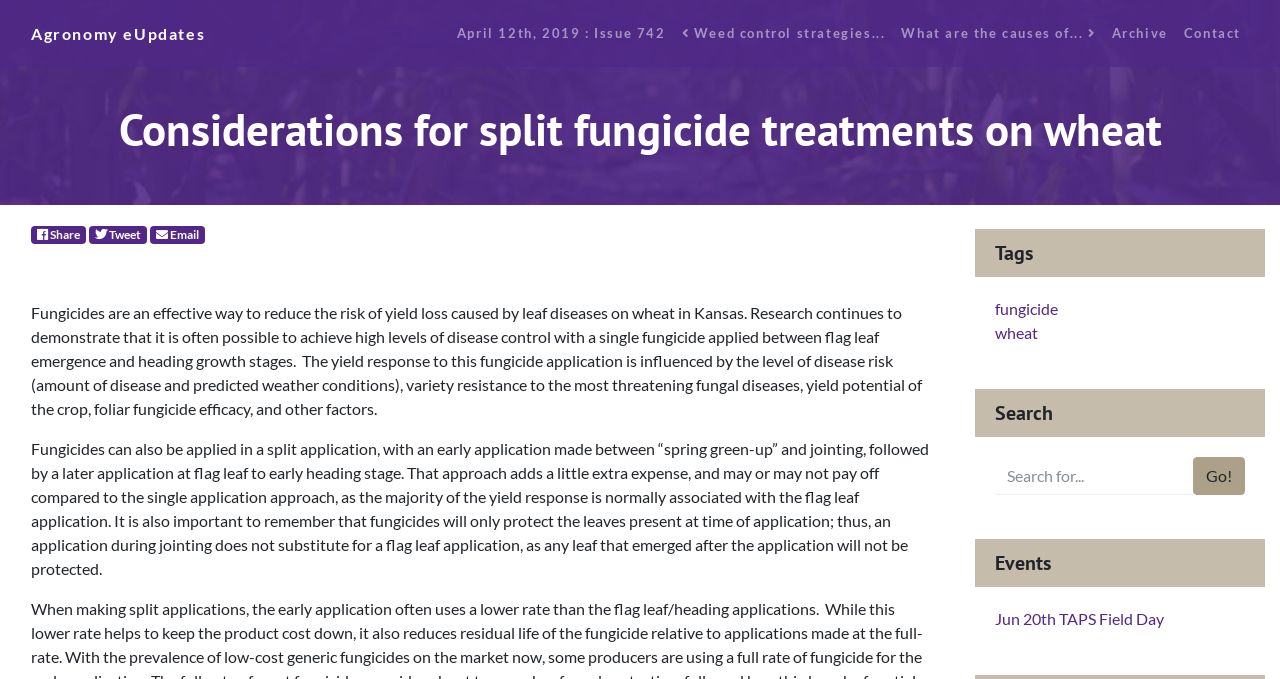Locate the bounding box coordinates of the element's region that should be clicked to carry out the following instruction: "Log in to the website". The coordinates need to be four float numbers between 0 and 1, i.e., [left, top, right, bottom].

None